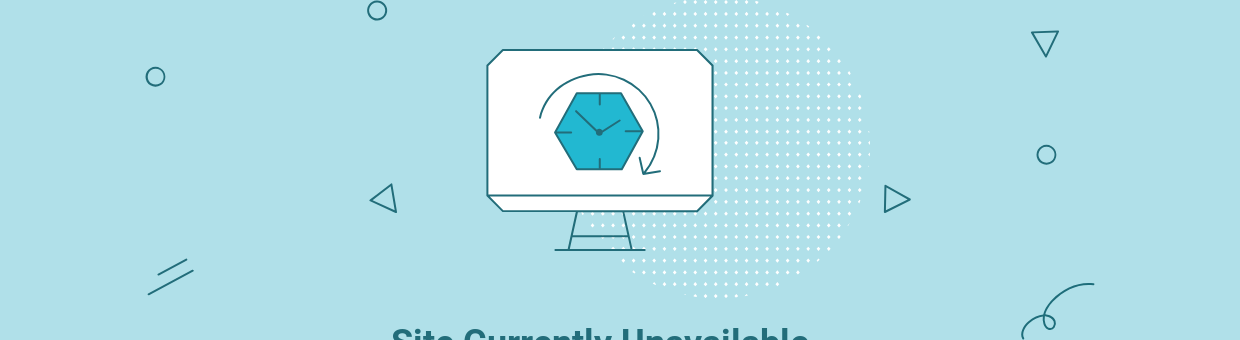Based on the image, give a detailed response to the question: What is the message displayed below the monitor?

The caption clearly states that below the monitor, the message 'Site Currently Unavailable' is prominently displayed in bold, dark text, indicating that the website is currently inaccessible.